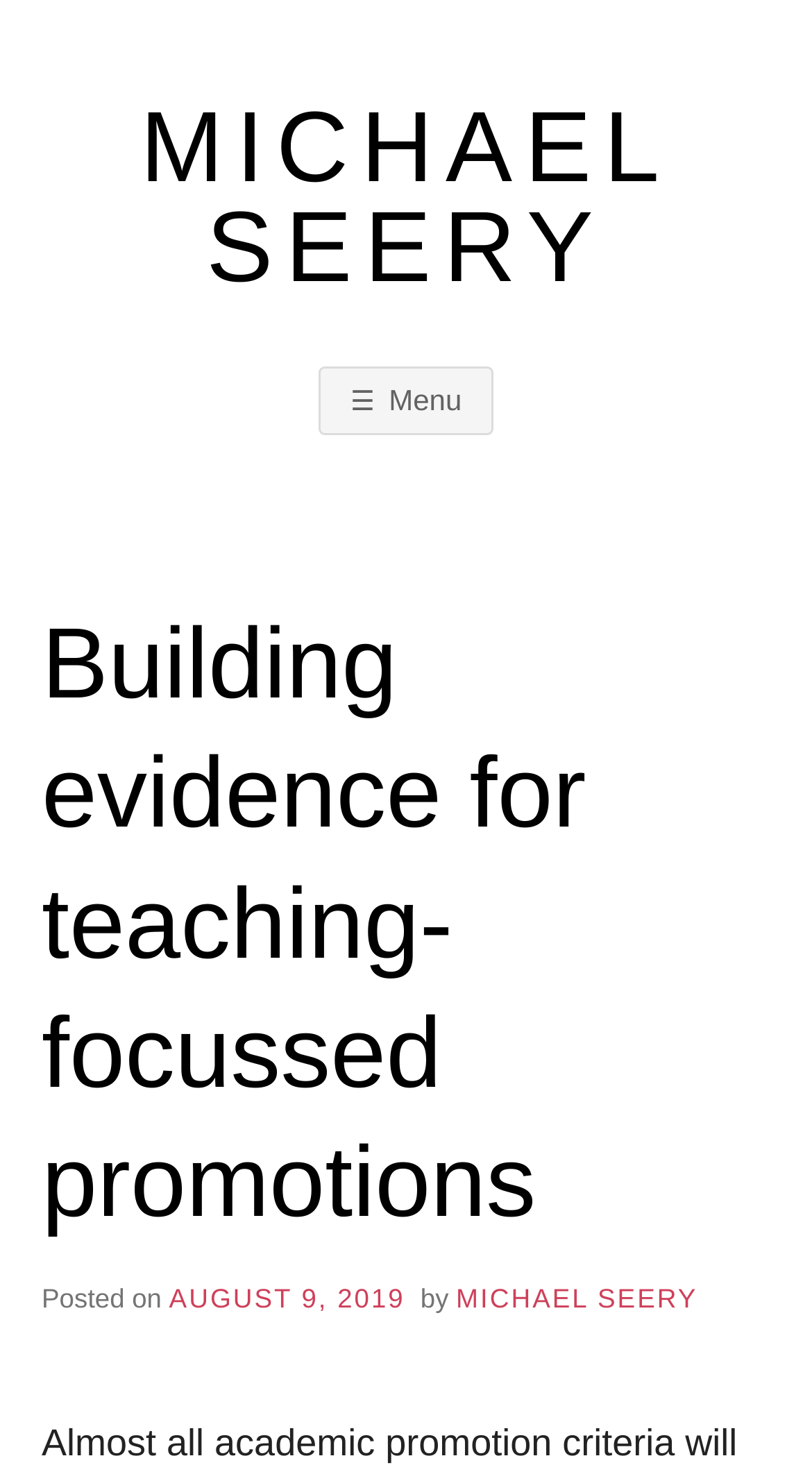Please use the details from the image to answer the following question comprehensively:
When was the article posted?

I found the posting date by looking at the link 'AUGUST 9, 2019' which is located below the article title and above the author's name, indicating that it is the date when the article was posted.